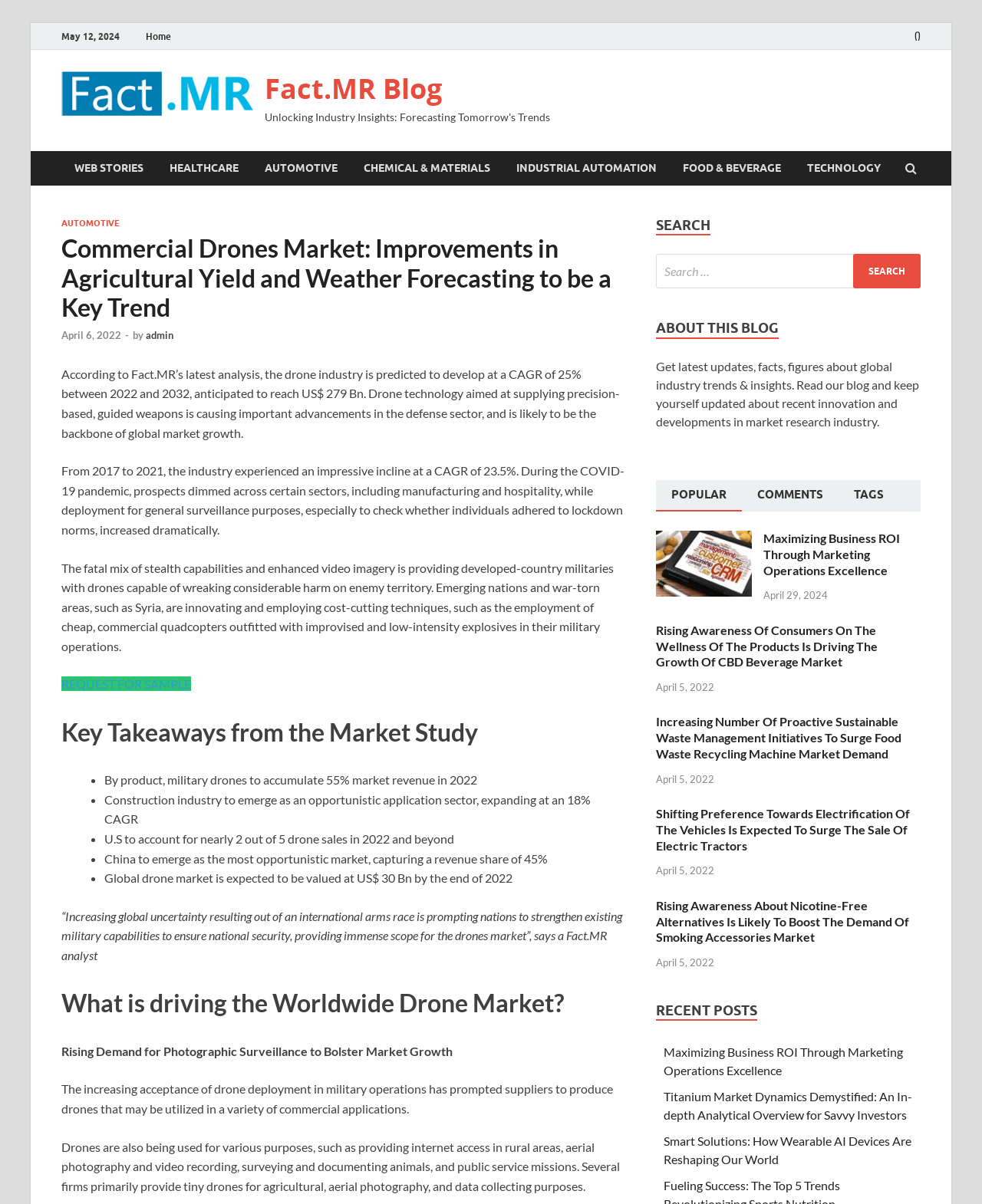What is the topic of the latest article on the webpage?
Relying on the image, give a concise answer in one word or a brief phrase.

Commercial Drones Market